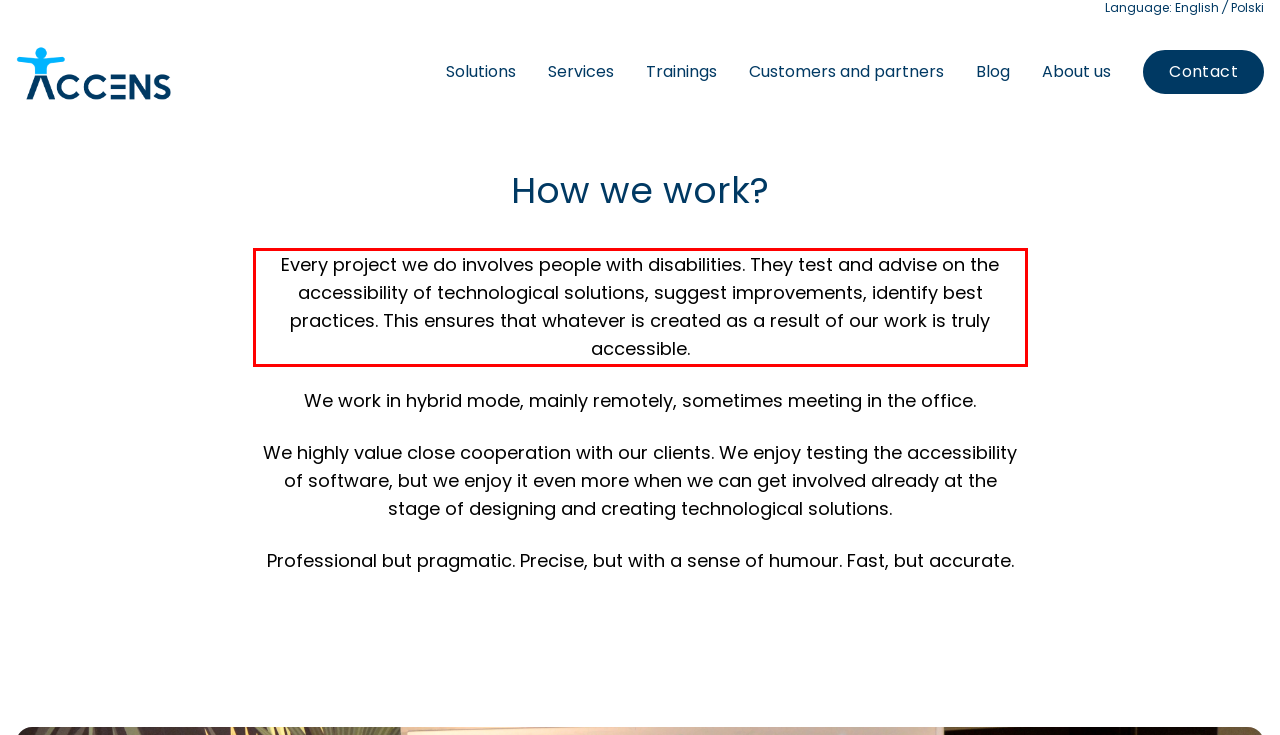You have a screenshot with a red rectangle around a UI element. Recognize and extract the text within this red bounding box using OCR.

Every project we do involves people with disabilities. They test and advise on the accessibility of technological solutions, suggest improvements, identify best practices. This ensures that whatever is created as a result of our work is truly accessible.